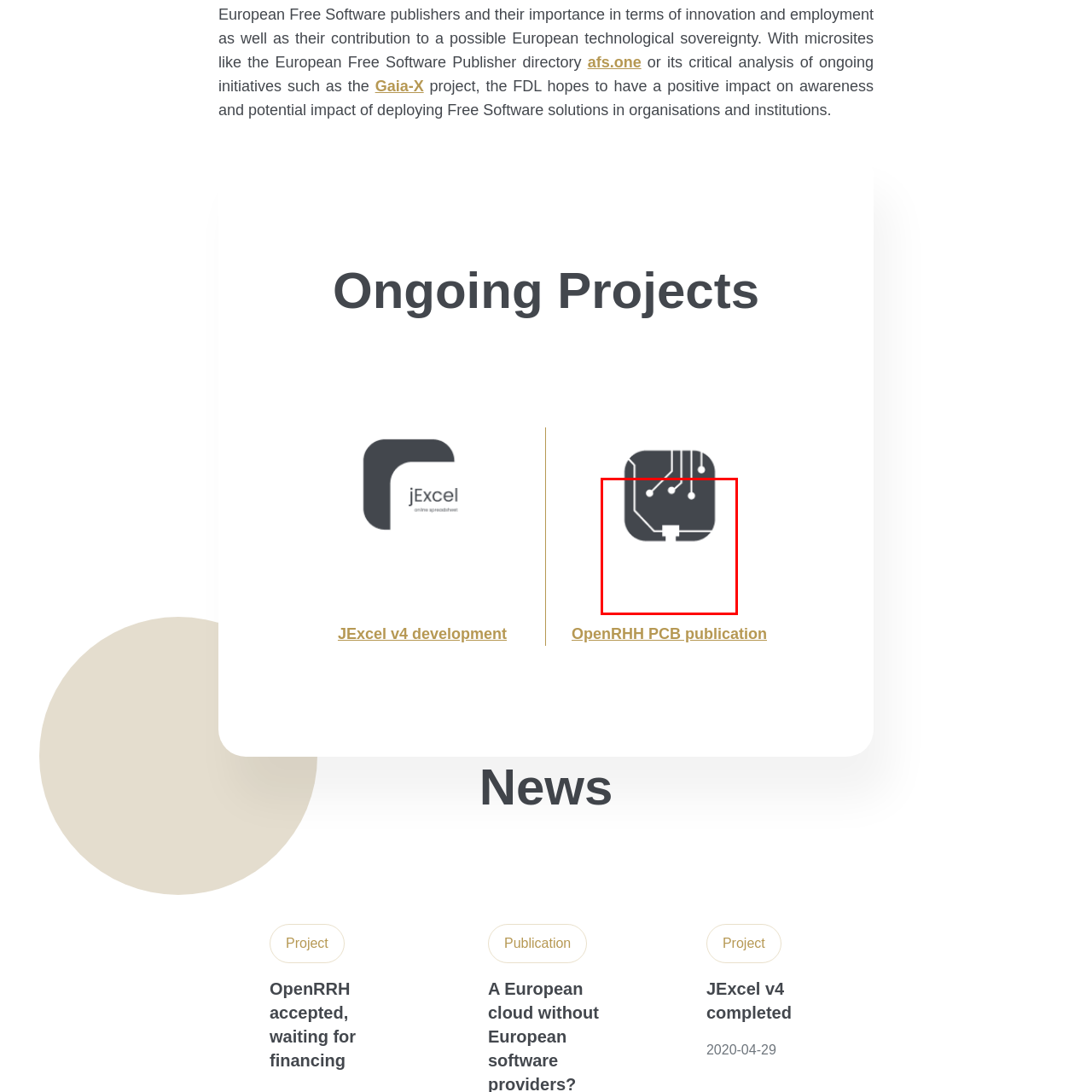What is the aesthetic of the graphic or icon?
Focus on the visual details within the red bounding box and provide an in-depth answer based on your observations.

The caption describes the visual representation as having 'clean lines and a modern aesthetic', suggesting that the graphic or icon has a contemporary and sleek design.